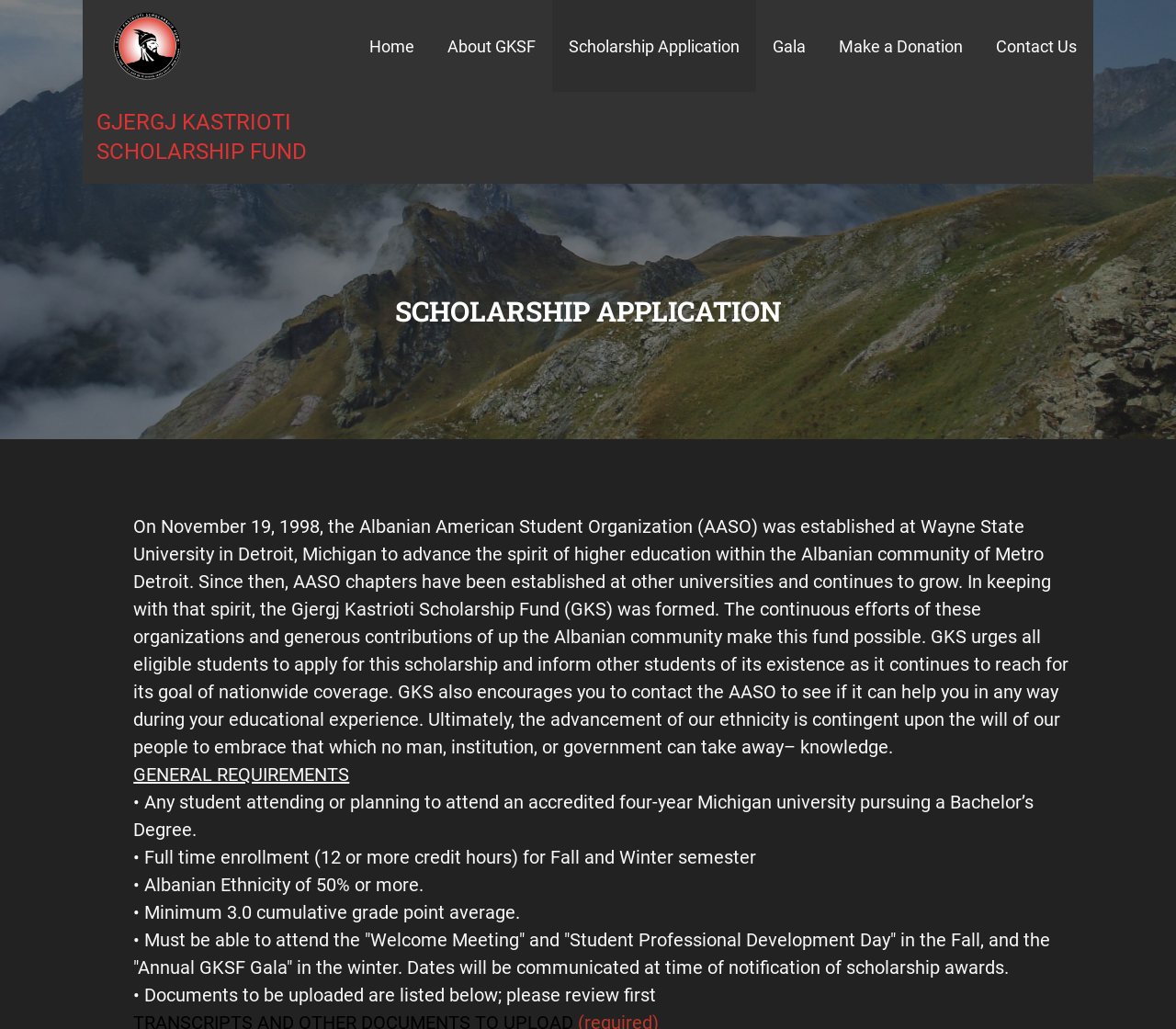Could you highlight the region that needs to be clicked to execute the instruction: "Click the 'Contact Us' link"?

[0.833, 0.0, 0.93, 0.089]